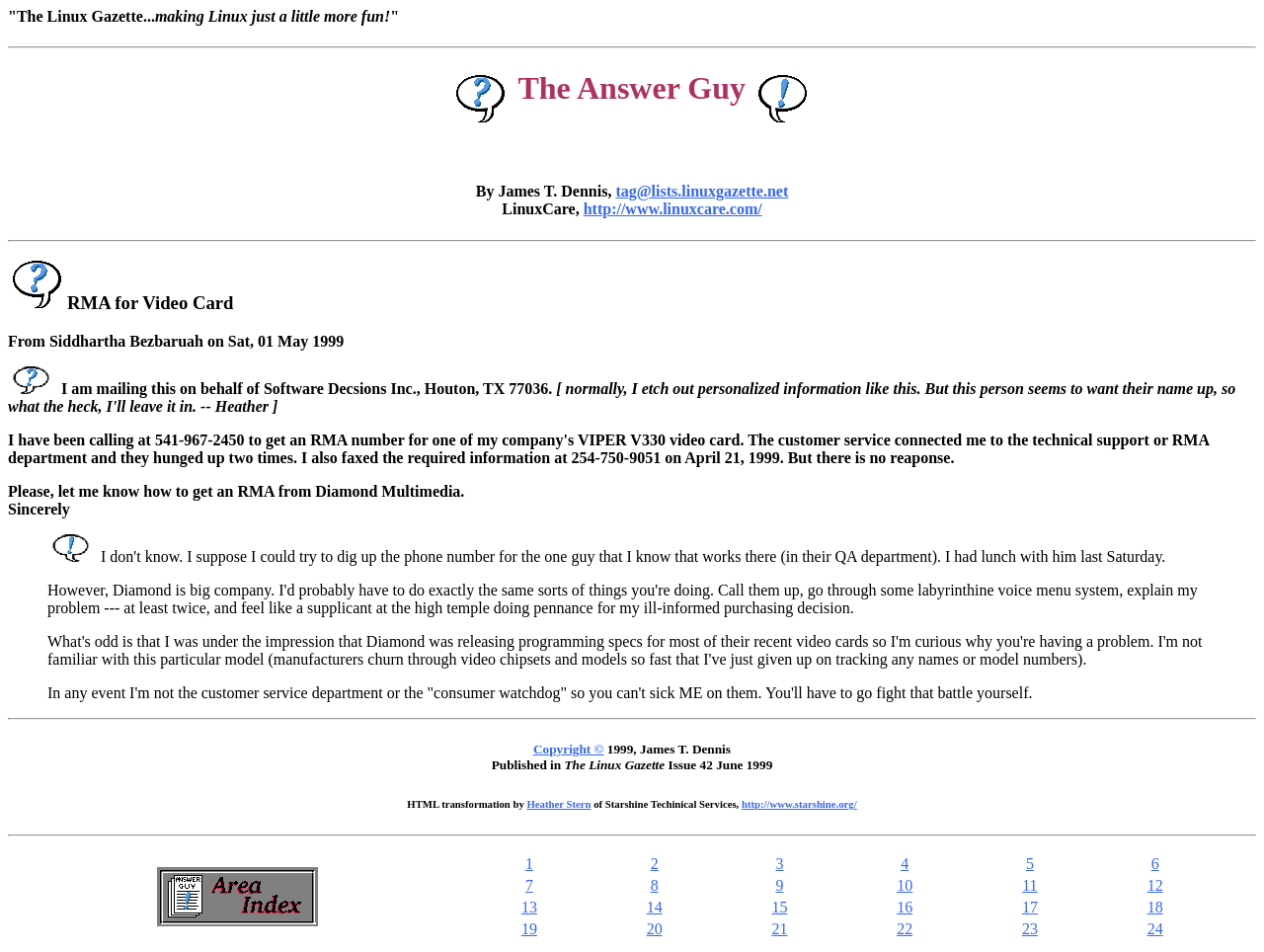How many links are there in the webpage?
From the screenshot, supply a one-word or short-phrase answer.

13